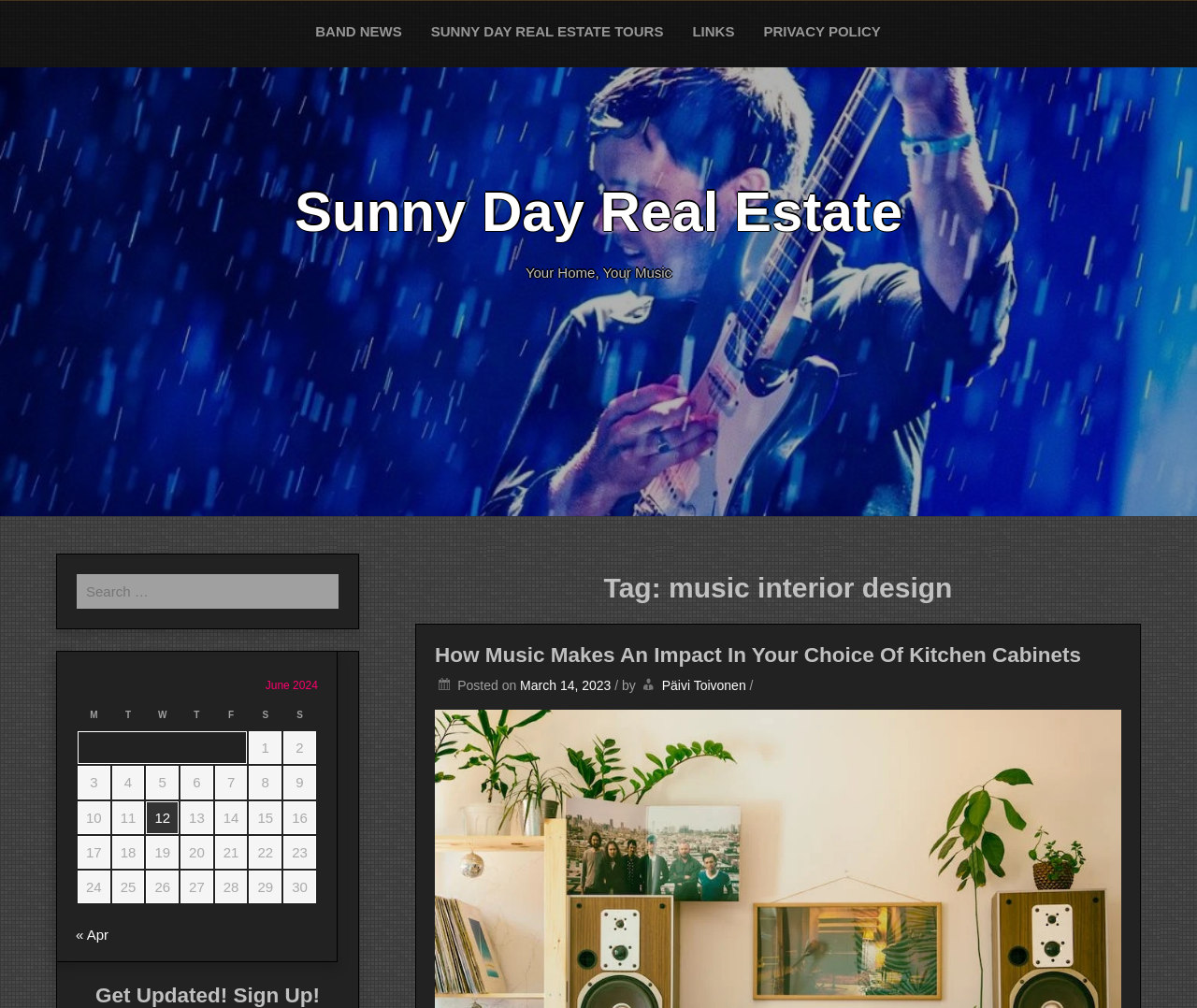From the screenshot, find the bounding box of the UI element matching this description: "Sunny Day Real Estate Tours". Supply the bounding box coordinates in the form [left, top, right, bottom], each a float between 0 and 1.

[0.348, 0.001, 0.567, 0.063]